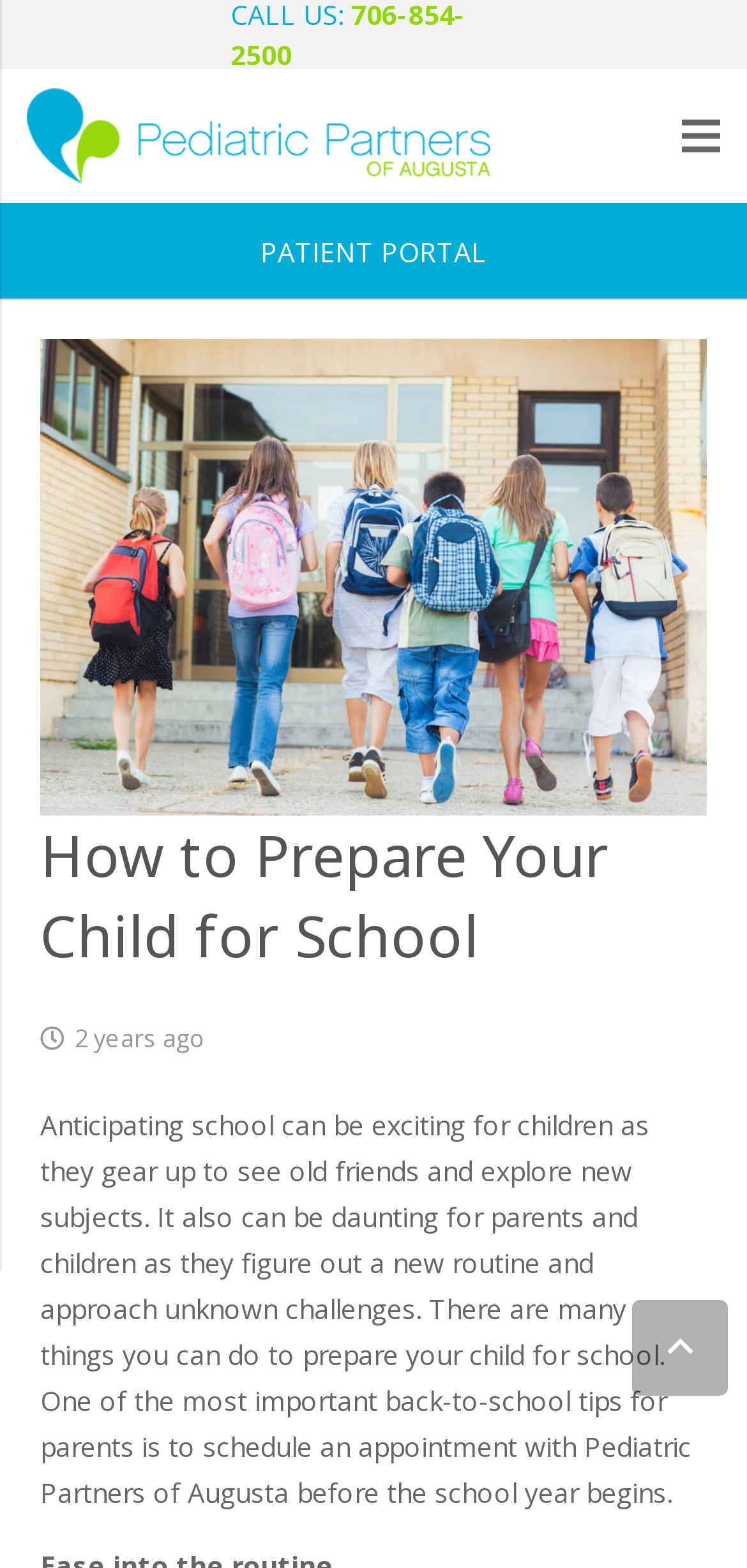How long ago was the article written?
Using the image, provide a concise answer in one word or a short phrase.

2 years ago